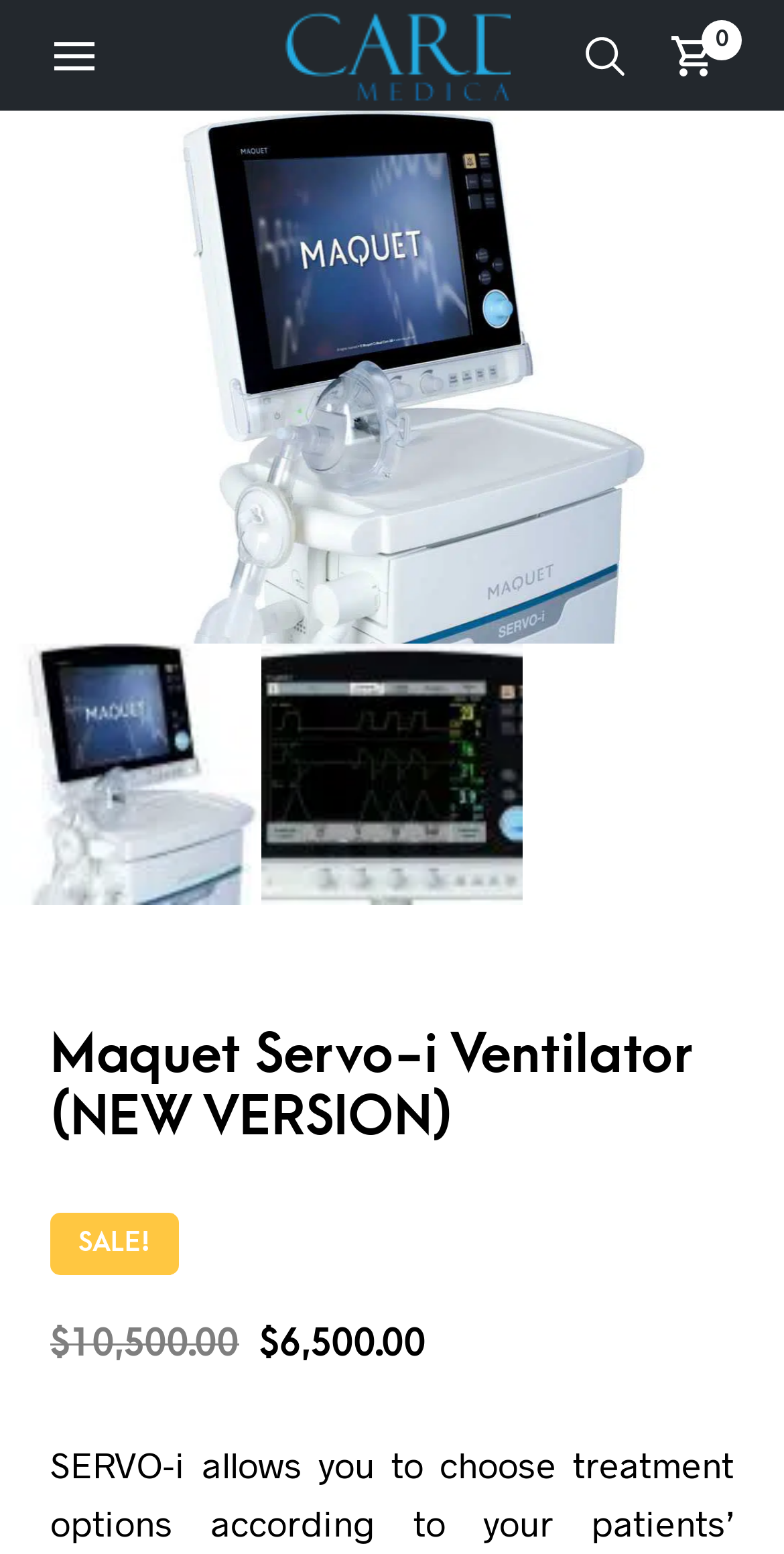What is the logo on the top left? Using the information from the screenshot, answer with a single word or phrase.

Maquet